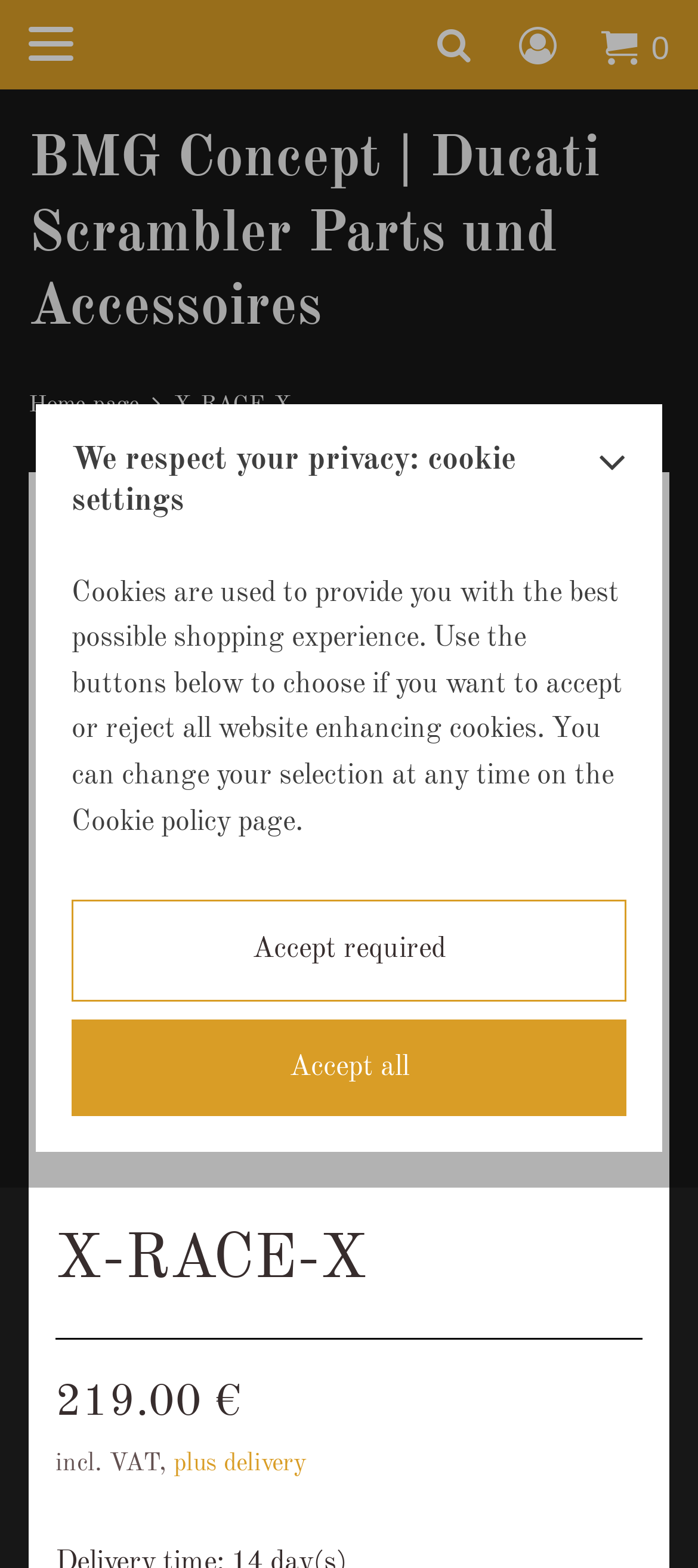Determine the bounding box coordinates of the UI element described by: "X-RACE-X".

[0.249, 0.251, 0.418, 0.266]